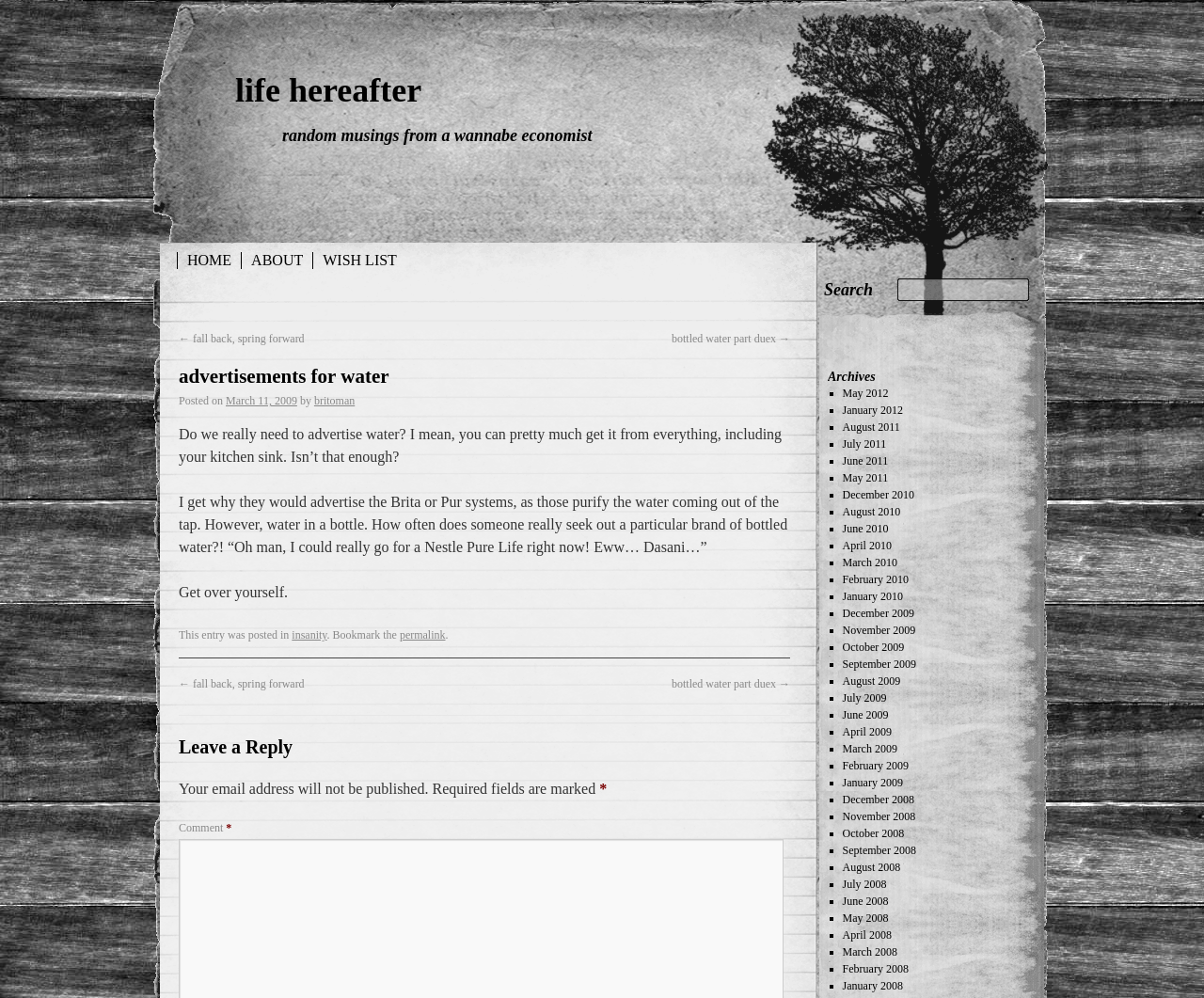Identify the bounding box coordinates of the specific part of the webpage to click to complete this instruction: "Search for something".

[0.68, 0.28, 0.836, 0.302]